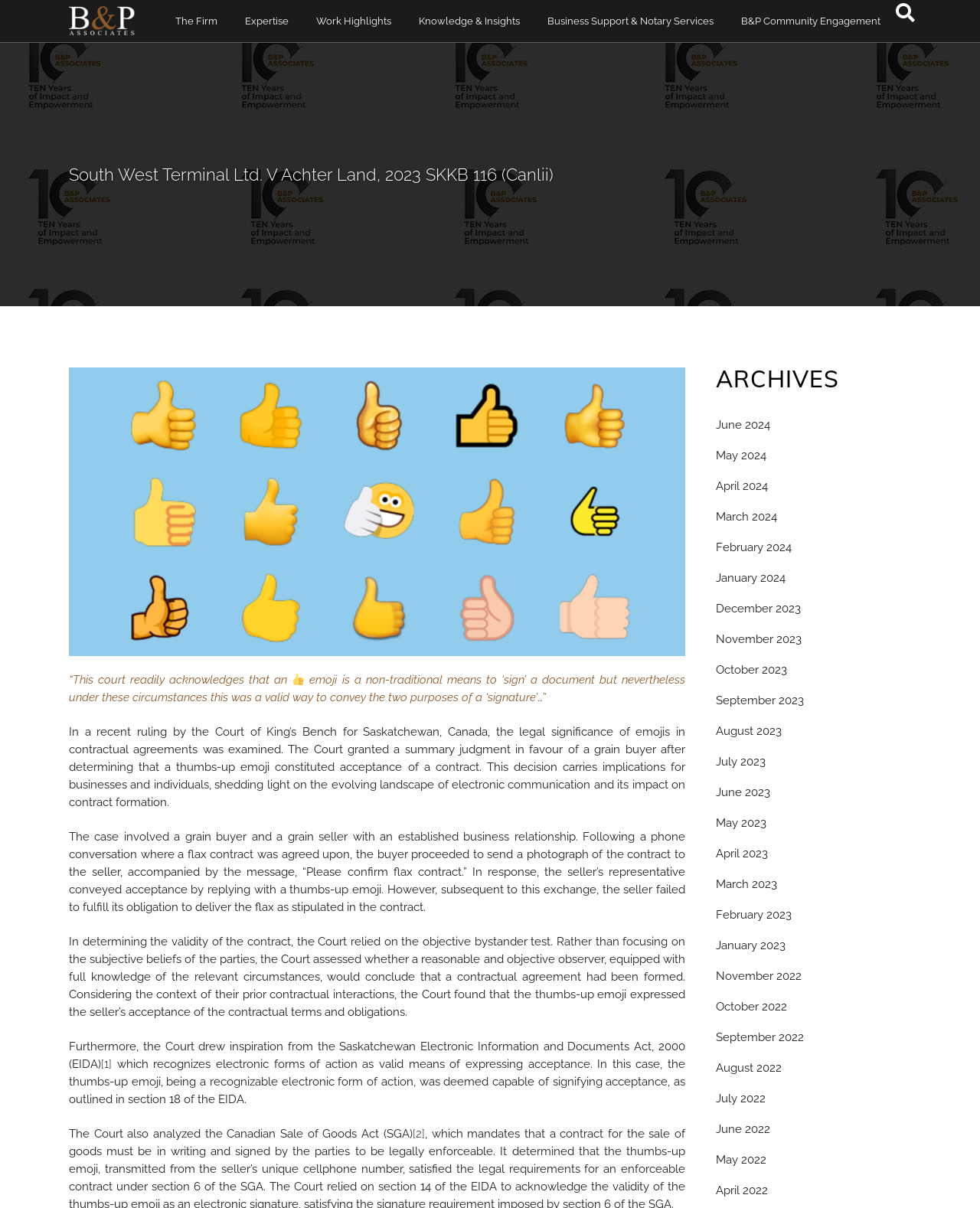Carefully observe the image and respond to the question with a detailed answer:
What is the name of the court that granted the summary judgment?

The name of the court can be found in the article, which states that 'In a recent ruling by the Court of King’s Bench for Saskatchewan, Canada, the legal significance of emojis in contractual agreements was examined.' This indicates that the Court of King’s Bench for Saskatchewan is the court that granted the summary judgment.